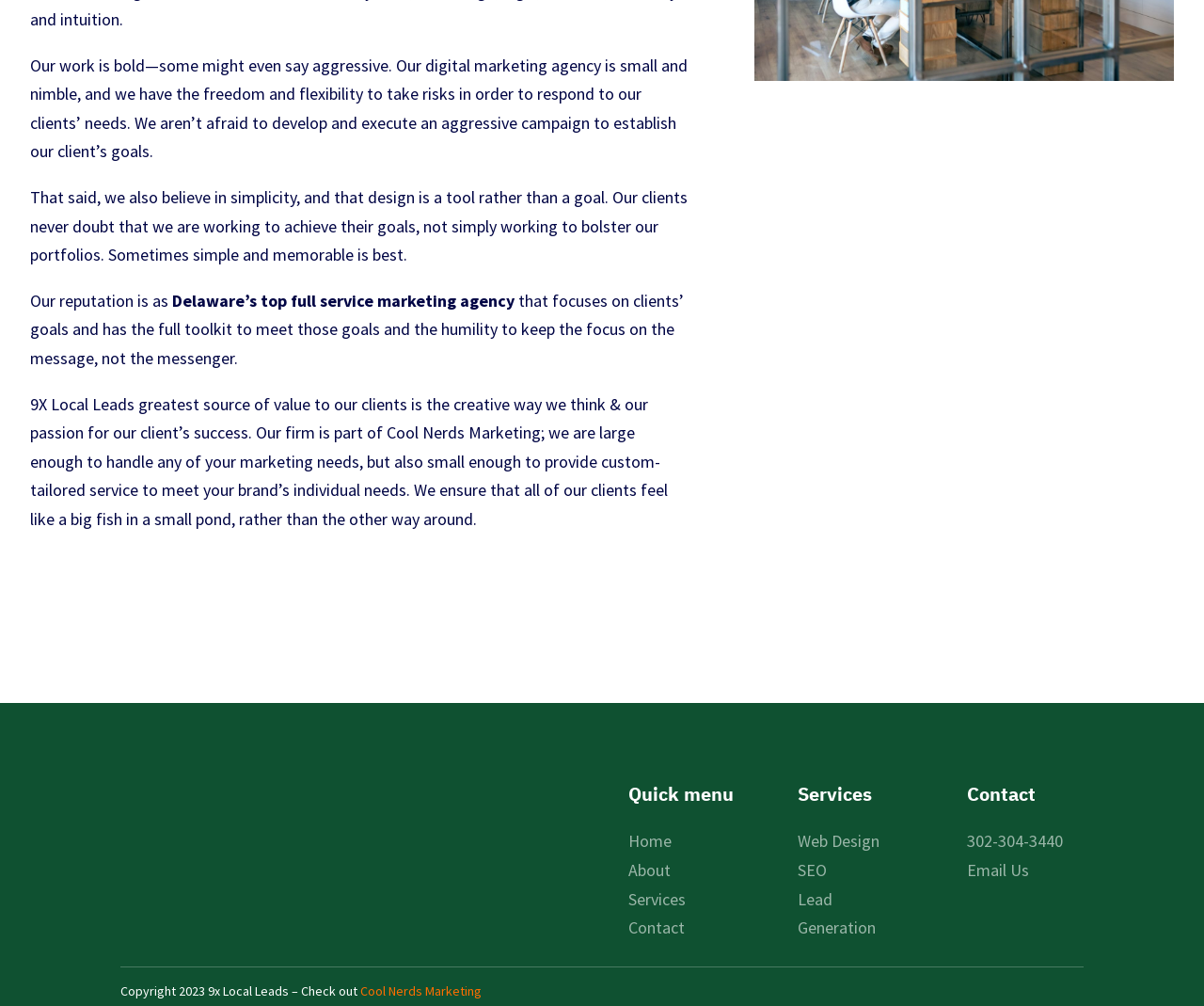Refer to the image and provide an in-depth answer to the question: 
What is the parent company of 9X Local Leads?

The parent company of 9X Local Leads can be found in the static text element that says 'Our firm is part of Cool Nerds Marketing; we are large enough to handle any of your marketing needs, but also small enough to provide custom-tailored service to meet your brand’s individual needs.'